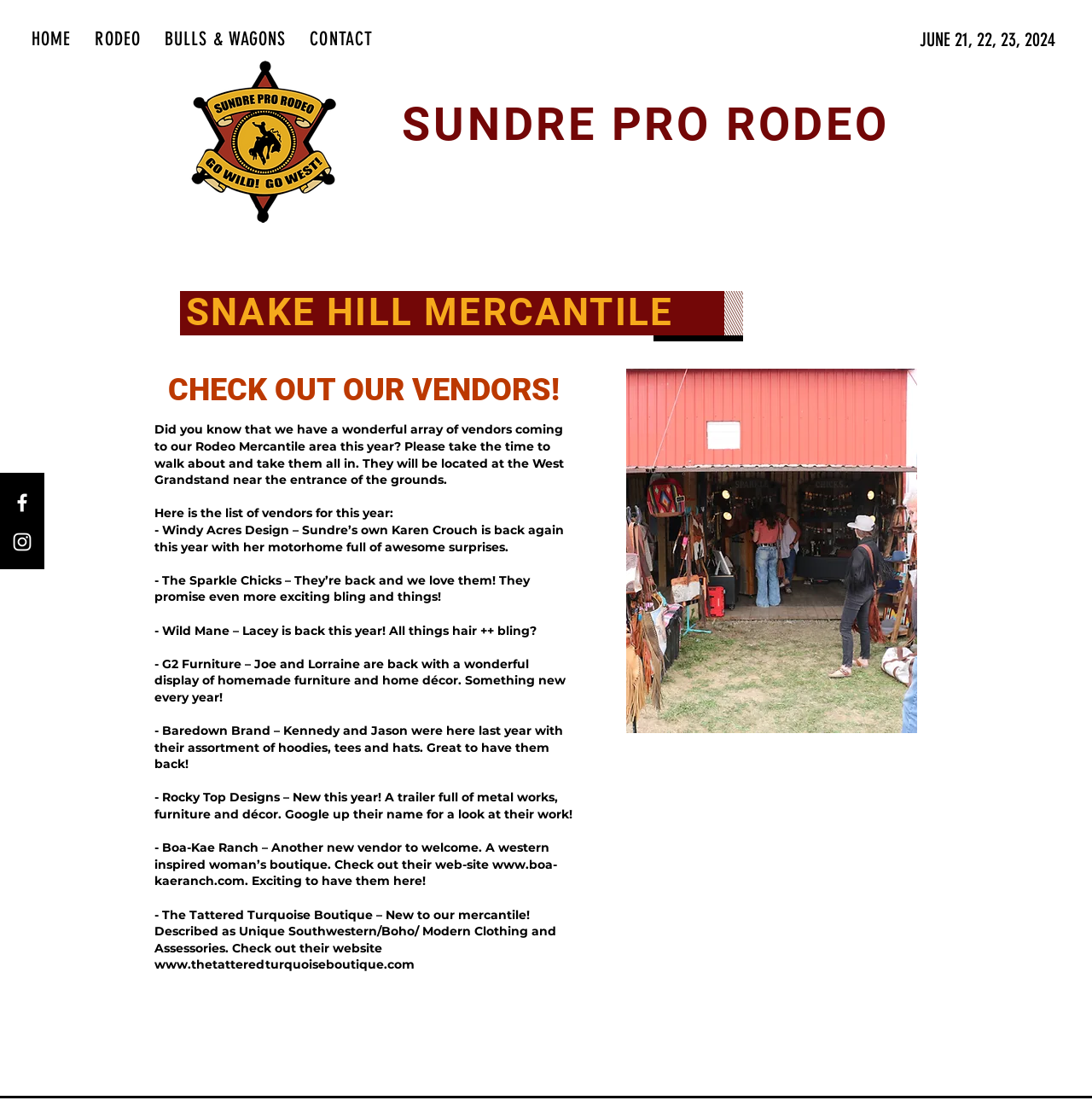Based on the element description: "SUNDRE PRO RODEO", identify the bounding box coordinates for this UI element. The coordinates must be four float numbers between 0 and 1, listed as [left, top, right, bottom].

[0.368, 0.087, 0.815, 0.136]